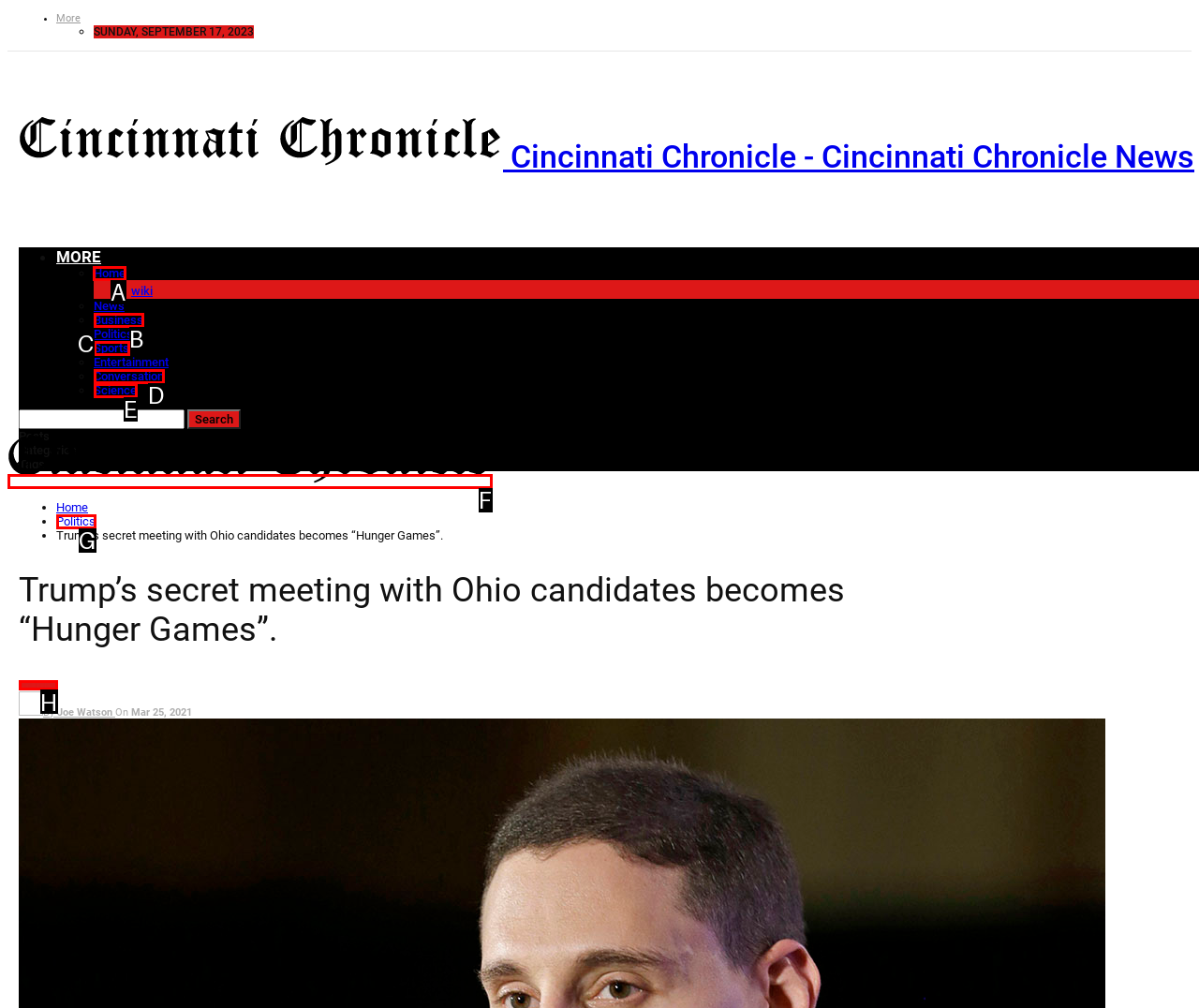What letter corresponds to the UI element to complete this task: Click on the 'Home' link
Answer directly with the letter.

A